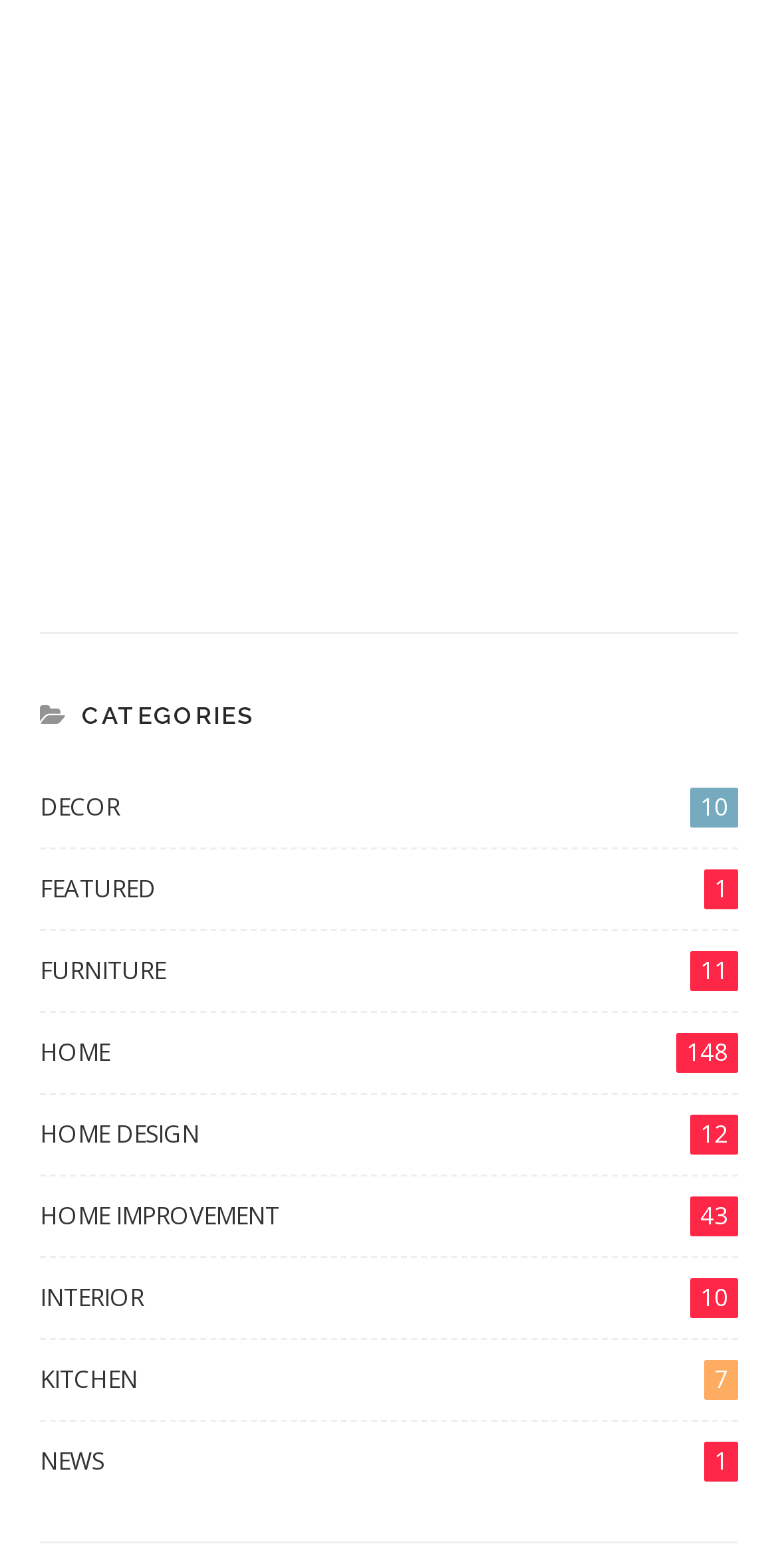Bounding box coordinates must be specified in the format (top-left x, top-left y, bottom-right x, bottom-right y). All values should be floating point numbers between 0 and 1. What are the bounding box coordinates of the UI element described as: Interior10

[0.051, 0.815, 0.949, 0.855]